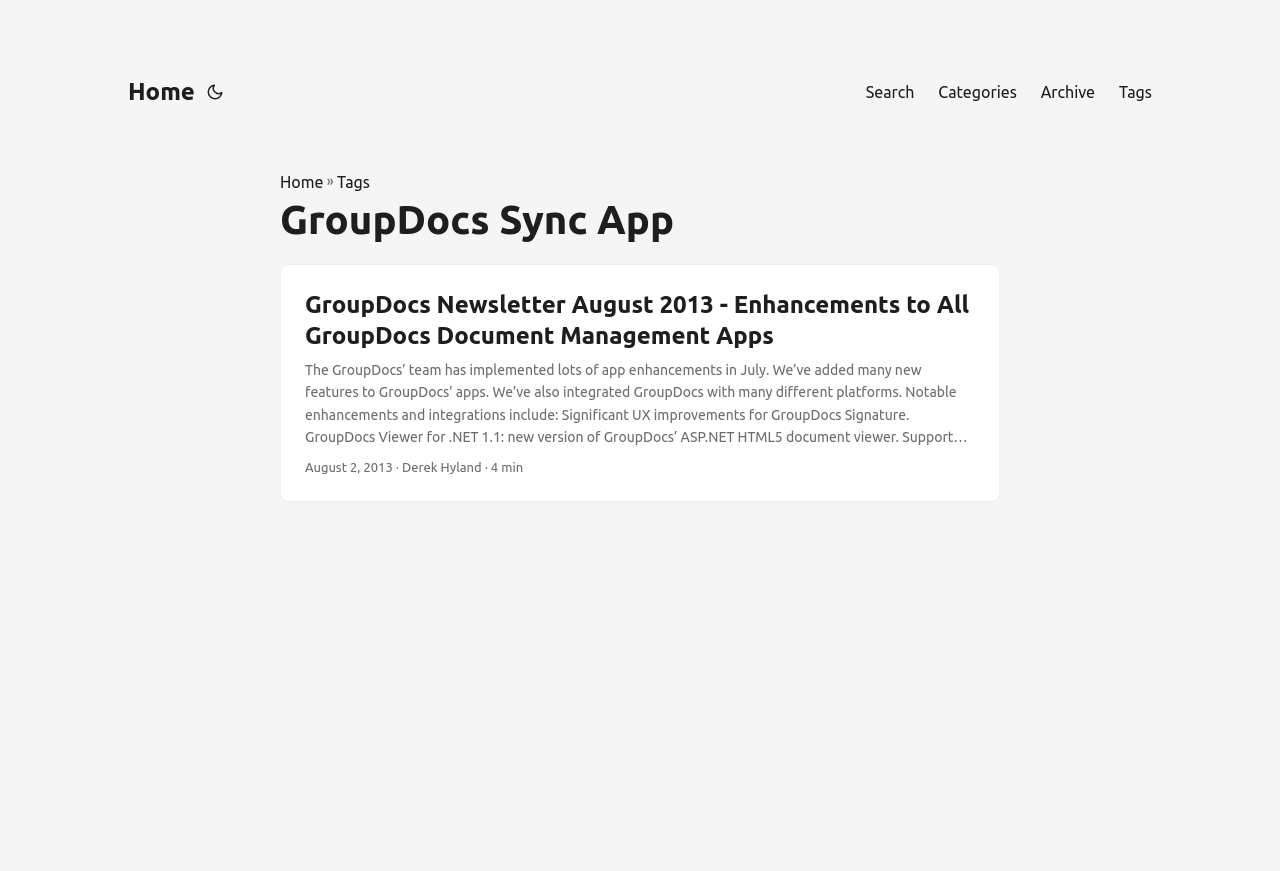Find the primary header on the webpage and provide its text.

GroupDocs Sync App